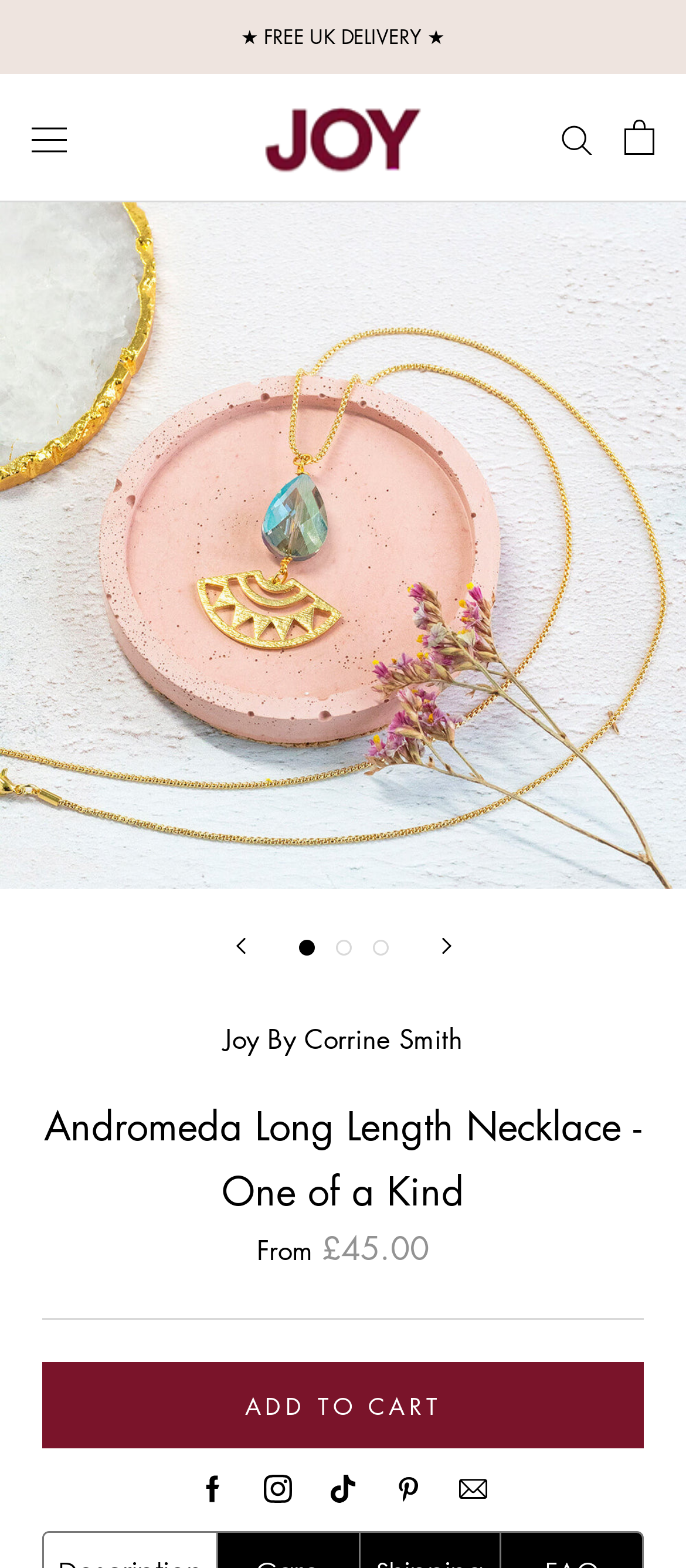Elaborate on the information and visuals displayed on the webpage.

The webpage is an e-commerce product page for the "Andromeda Long Length Necklace" by JOY by Corrine Smith. At the top left, there is a small icon image. Next to it, a link "★ FREE UK DELIVERY ★" is prominently displayed. On the top right, there is a navigation button and a search link.

Below the top section, a large image takes up most of the screen, showcasing the Andromeda necklace on a pink circular backdrop. The image is accompanied by a detailed description of the product, including the gold-plated long length necklace, blue/green teardrop-shaped crystal, and sun ray Aztec charm. Additionally, the image shows the JOY by Corrine Smith branded suedette pouches in two sizes with purple branding on a gorgeous ribbon fastening, sitting on a white backdrop.

Underneath the image, there are navigation buttons to view previous or next images, as well as buttons to show specific images. The product title "Andromeda Long Length Necklace - One of a Kind" is displayed prominently, followed by the brand name "Joy By Corrine Smith".

In the lower section of the page, the product price "£45.00" is displayed next to the text "From". A prominent "ADD TO CART" button is located below. At the very bottom of the page, there are links to the brand's social media profiles, including Facebook, Instagram, Tiktok, Pinterest, and Email.